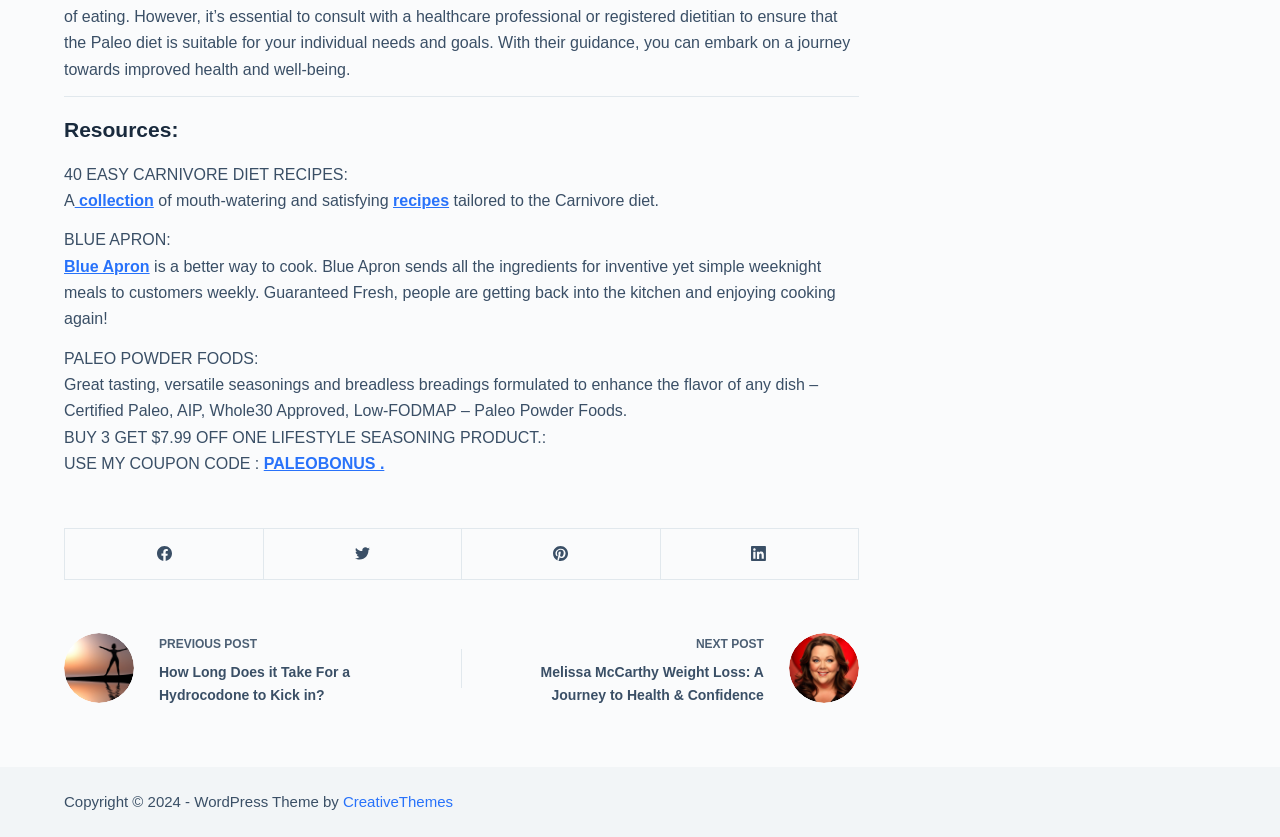Identify the bounding box for the described UI element: "aria-label="Pinterest"".

[0.36, 0.631, 0.516, 0.692]